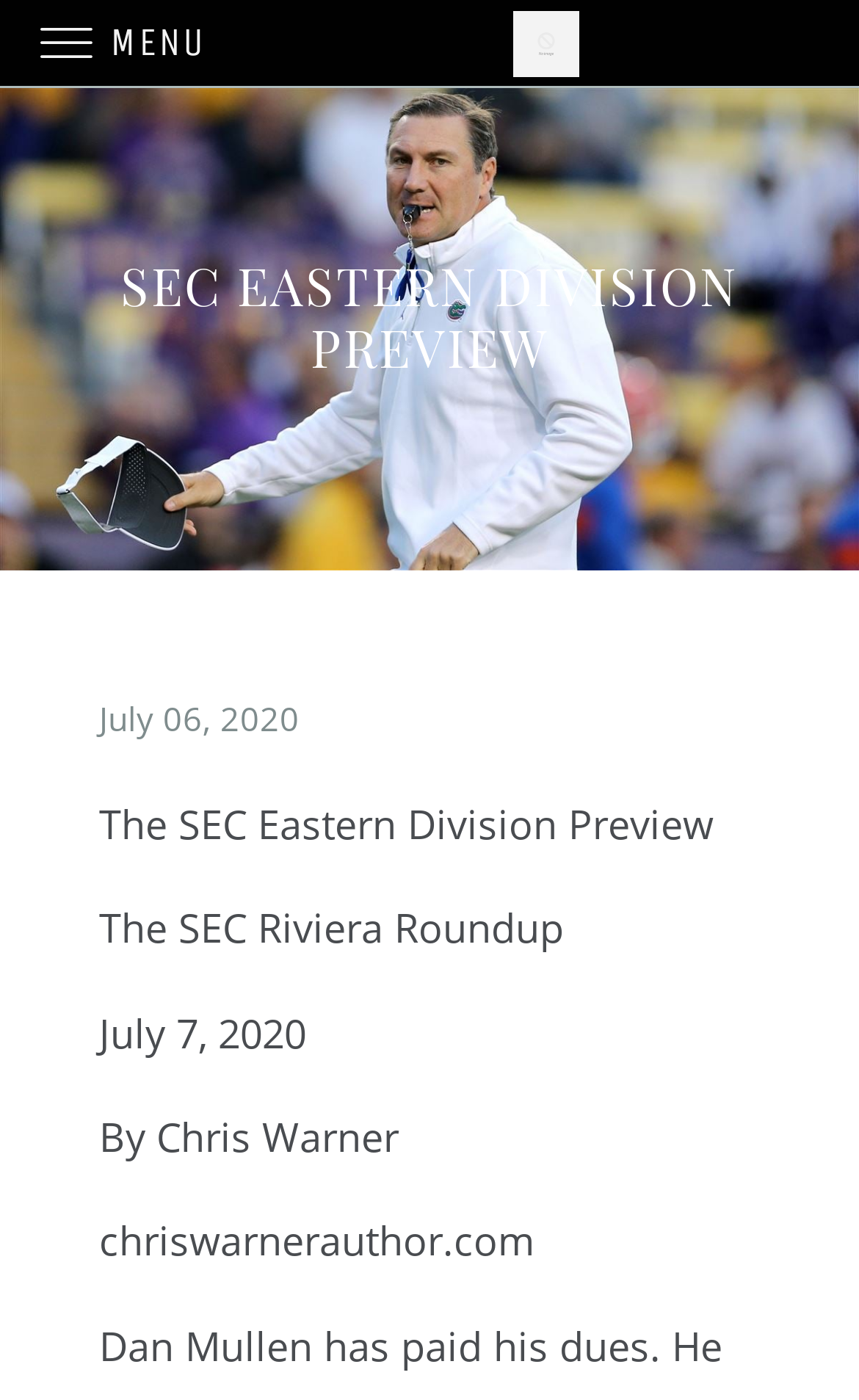Use a single word or phrase to answer the question:
Is there an image on the webpage?

Yes